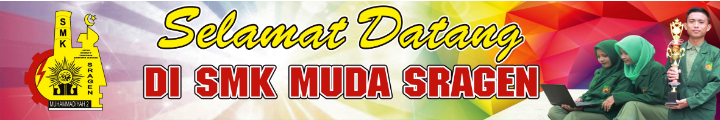What is the language of the text on the banner?
Use the image to give a comprehensive and detailed response to the question.

The language of the text on the banner can be determined by recognizing the phrase 'Selamat Datang di SMK MUDA SRAGEN', which is a common Indonesian greeting, and translating it to 'Welcome to SMK Muda Sragen'.